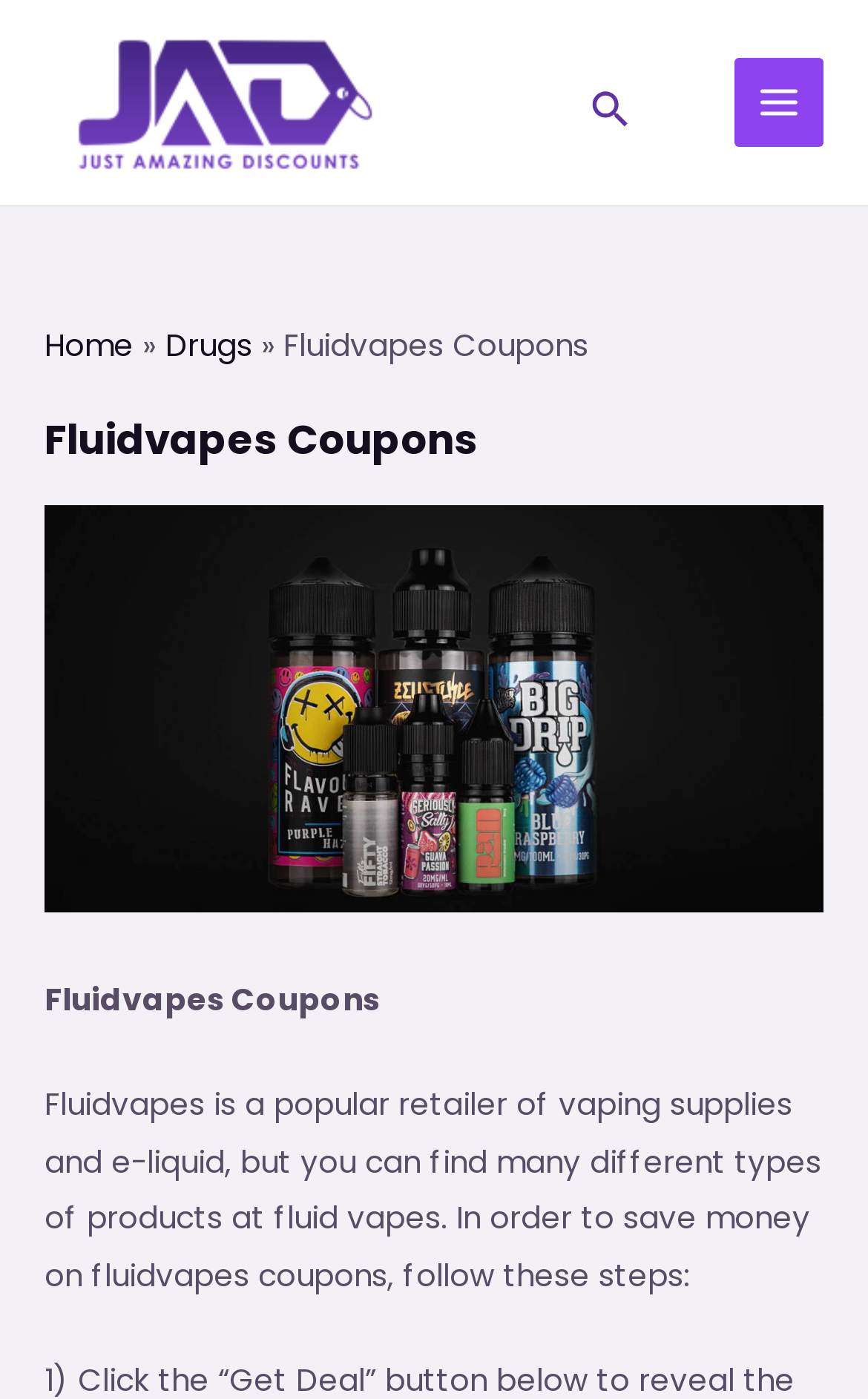Show the bounding box coordinates for the HTML element described as: "Recent News".

None